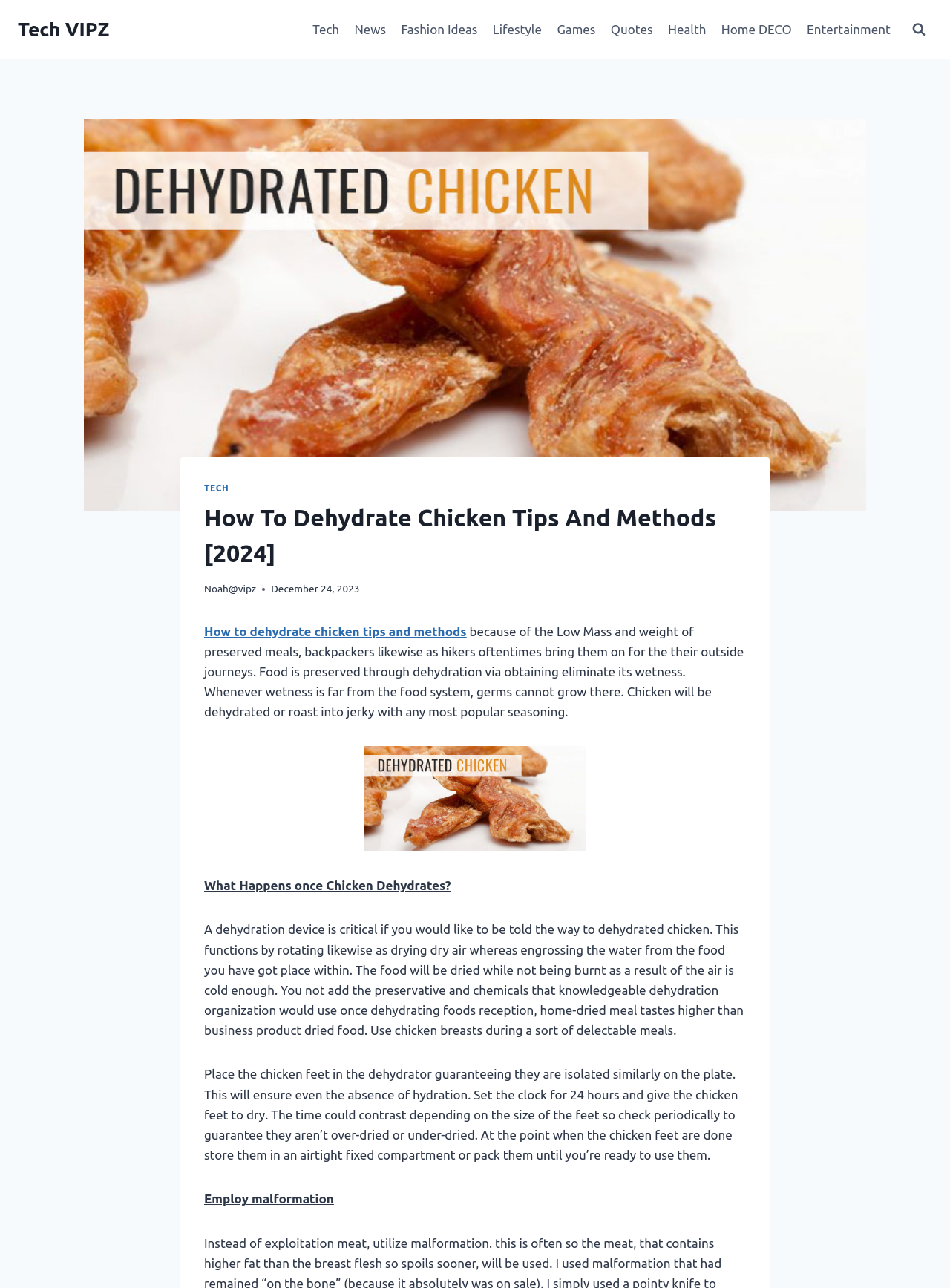Identify the bounding box coordinates for the UI element described as follows: News. Use the format (top-left x, top-left y, bottom-right x, bottom-right y) and ensure all values are floating point numbers between 0 and 1.

None